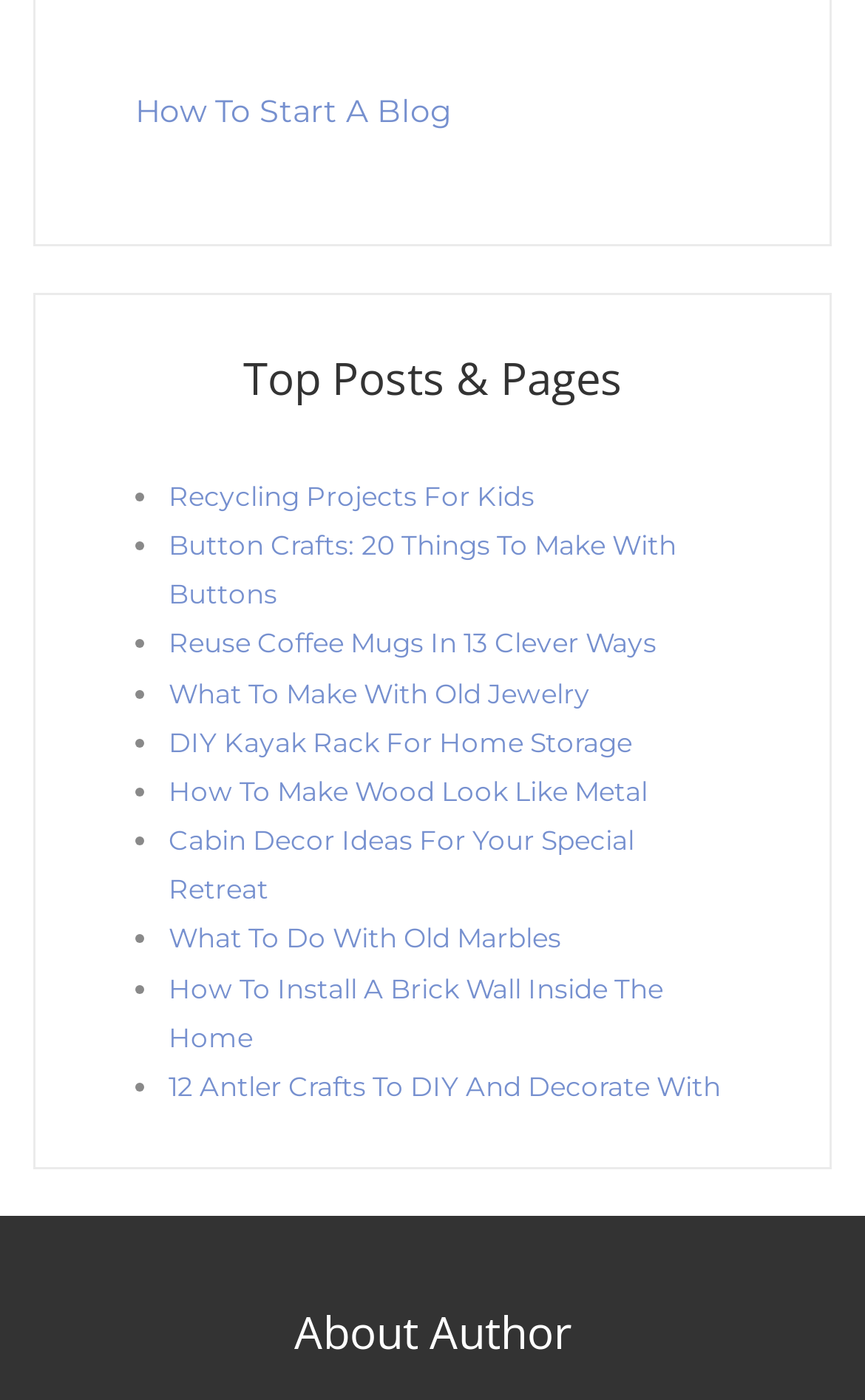Determine the bounding box coordinates of the element's region needed to click to follow the instruction: "Click on 'How To Start A Blog'". Provide these coordinates as four float numbers between 0 and 1, formatted as [left, top, right, bottom].

[0.156, 0.065, 0.523, 0.093]